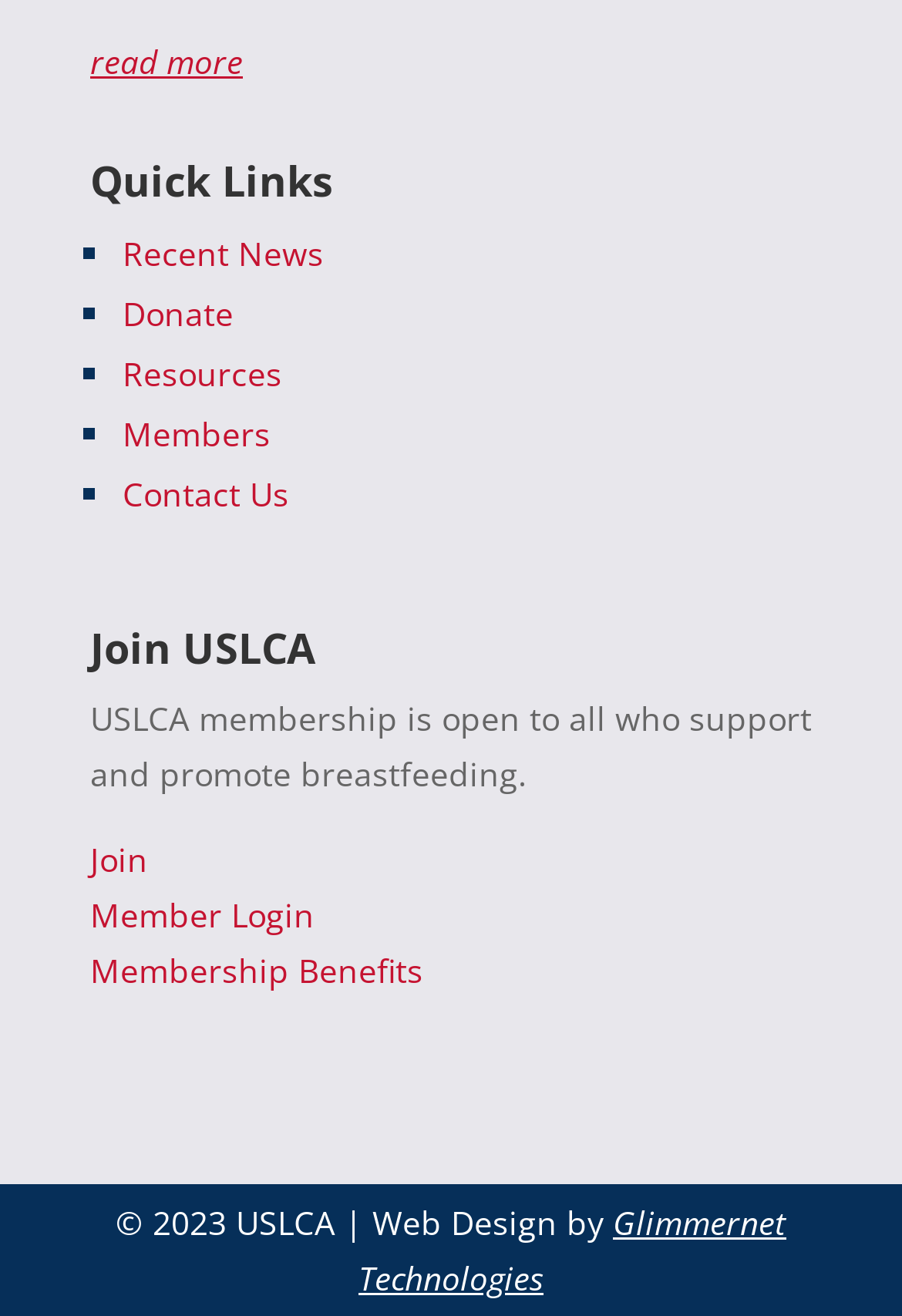Locate the bounding box coordinates of the clickable region necessary to complete the following instruction: "make a donation". Provide the coordinates in the format of four float numbers between 0 and 1, i.e., [left, top, right, bottom].

[0.136, 0.221, 0.259, 0.255]